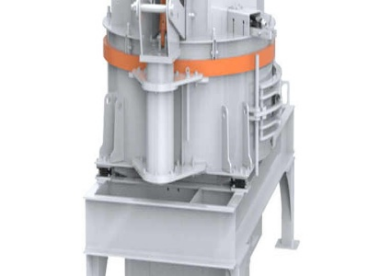Answer briefly with one word or phrase:
What is the machine standing on?

a sturdy base